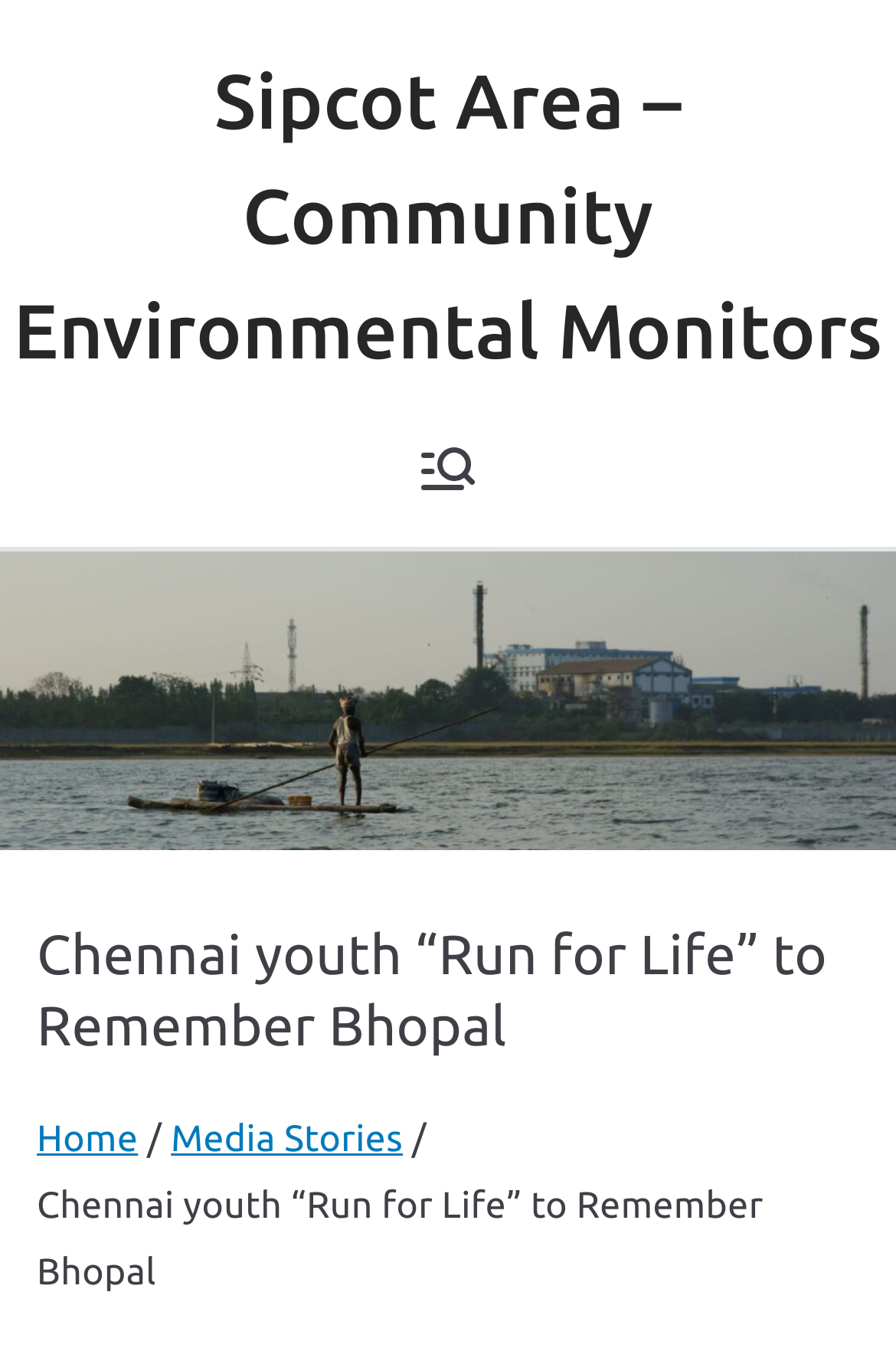Answer the question briefly using a single word or phrase: 
What type of menu is available on the webpage?

Primary Menu